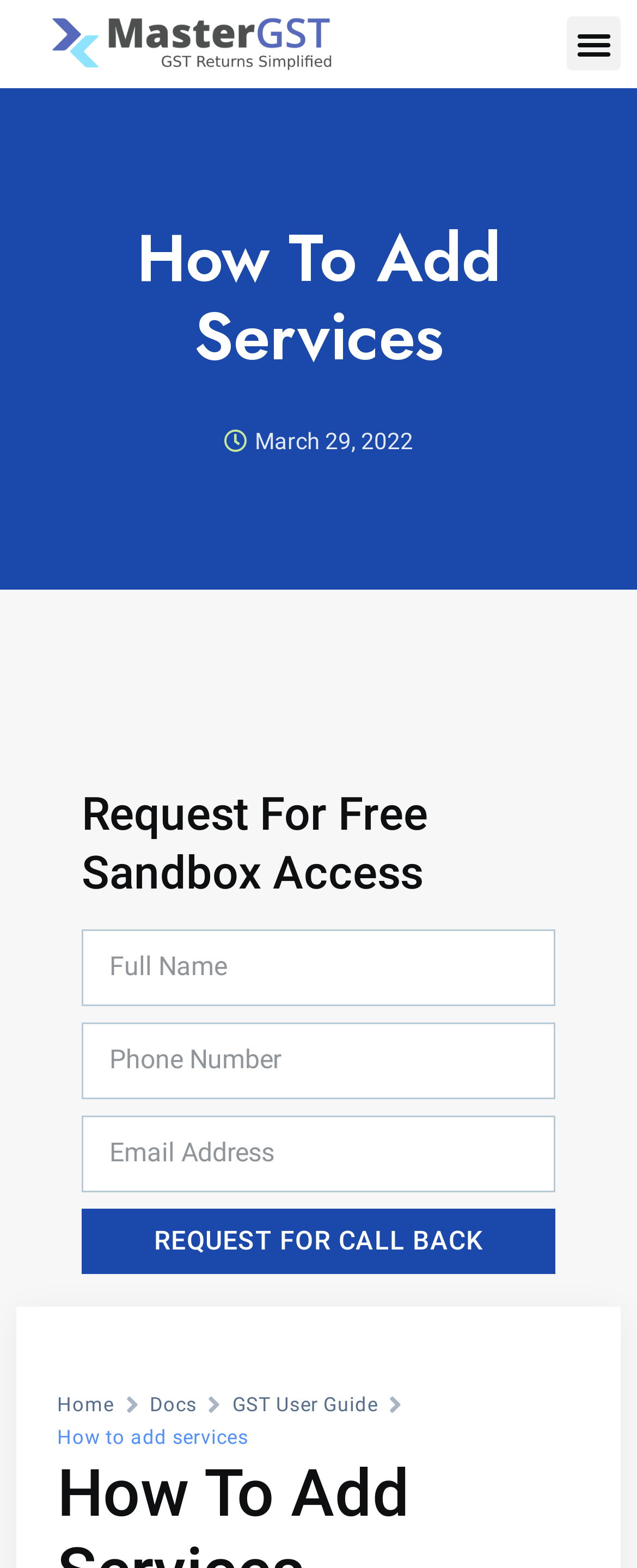Please provide a comprehensive answer to the question below using the information from the image: What are the navigation options available on the webpage?

The webpage contains three links at the bottom with labels 'Home', 'Docs', and 'GST User Guide', which are likely navigation options to other parts of the website.